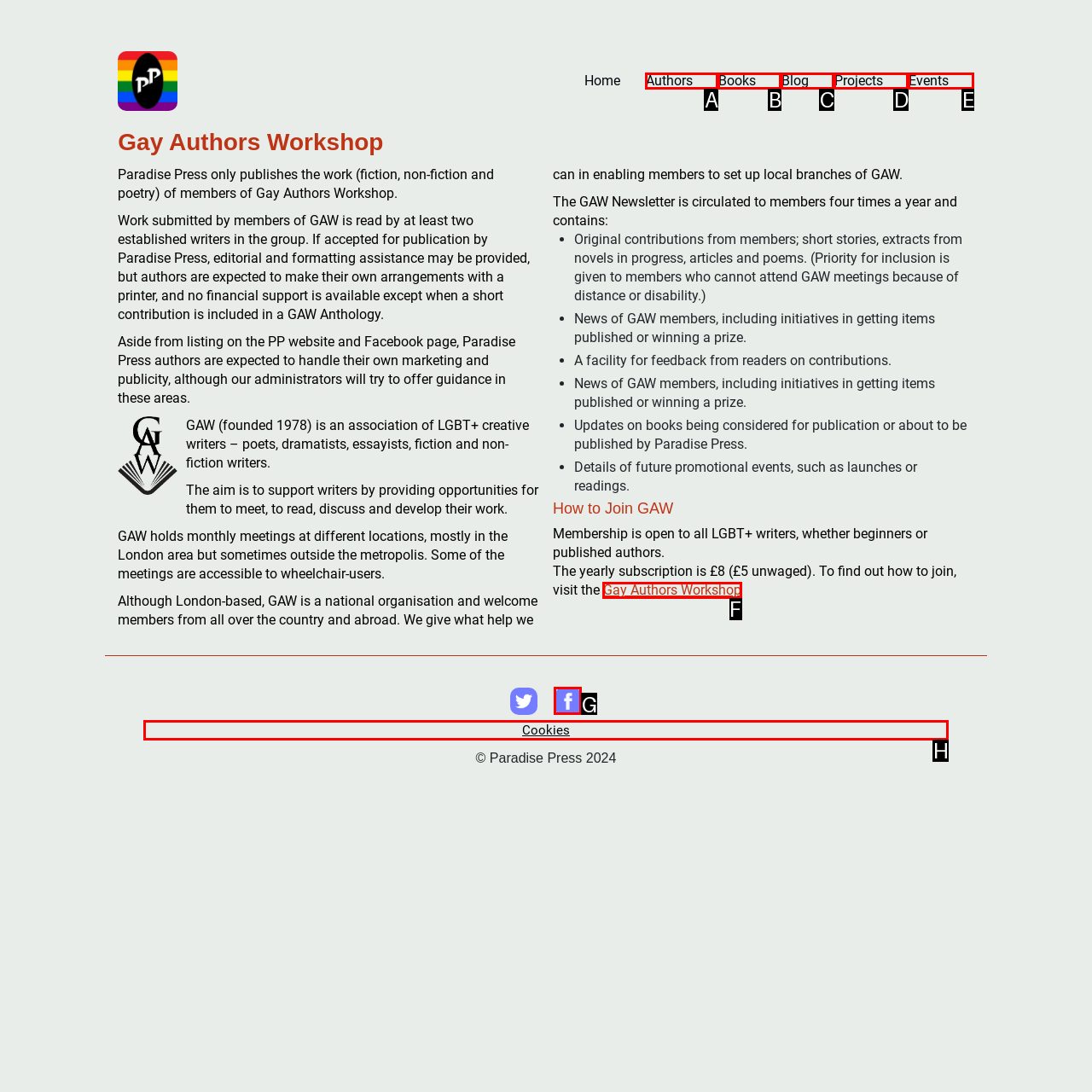Indicate the HTML element that should be clicked to perform the task: Click the 'Gay Authors Workshop' link at the bottom Reply with the letter corresponding to the chosen option.

F